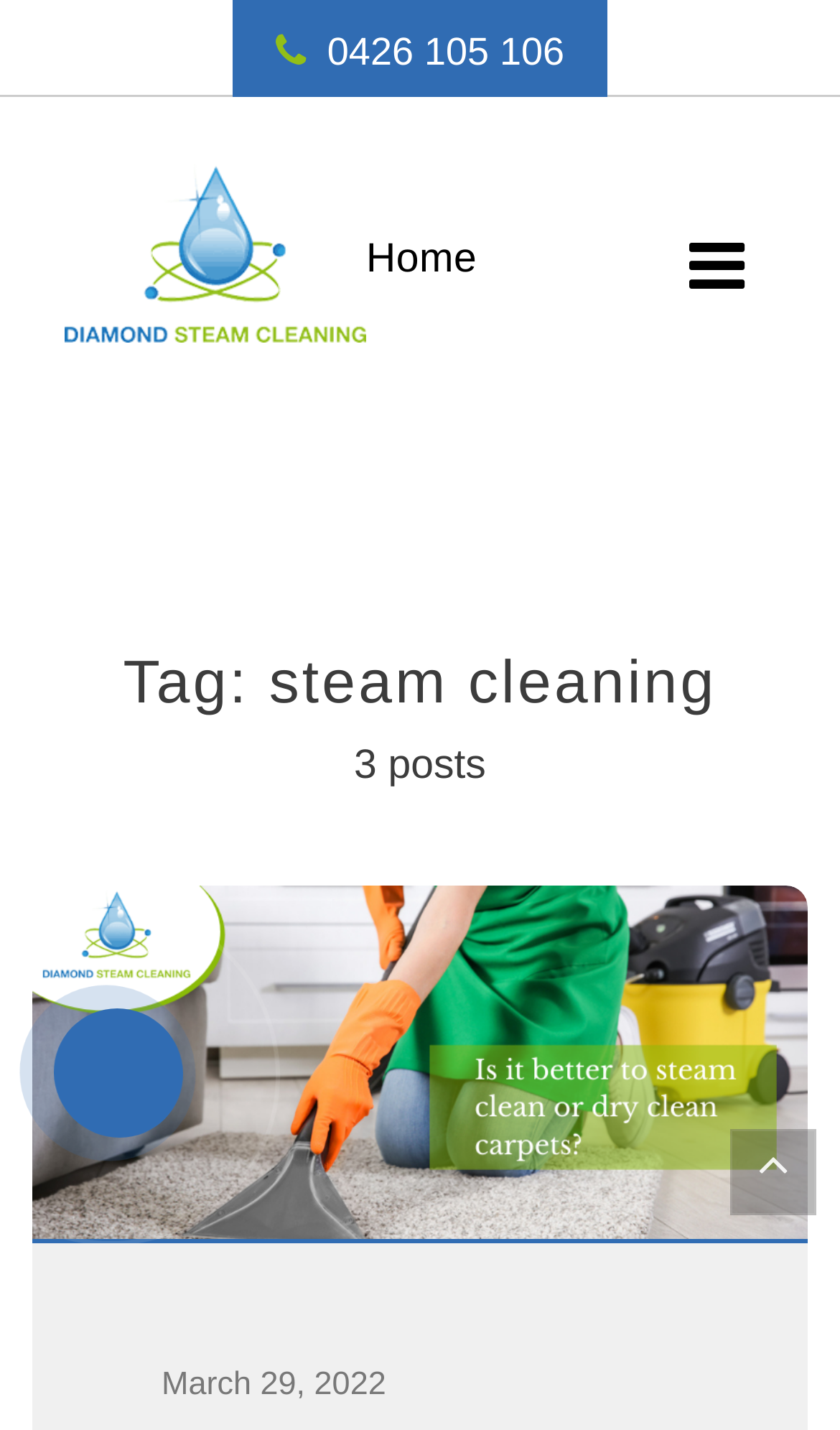How many posts are there?
Look at the image and respond with a one-word or short phrase answer.

3